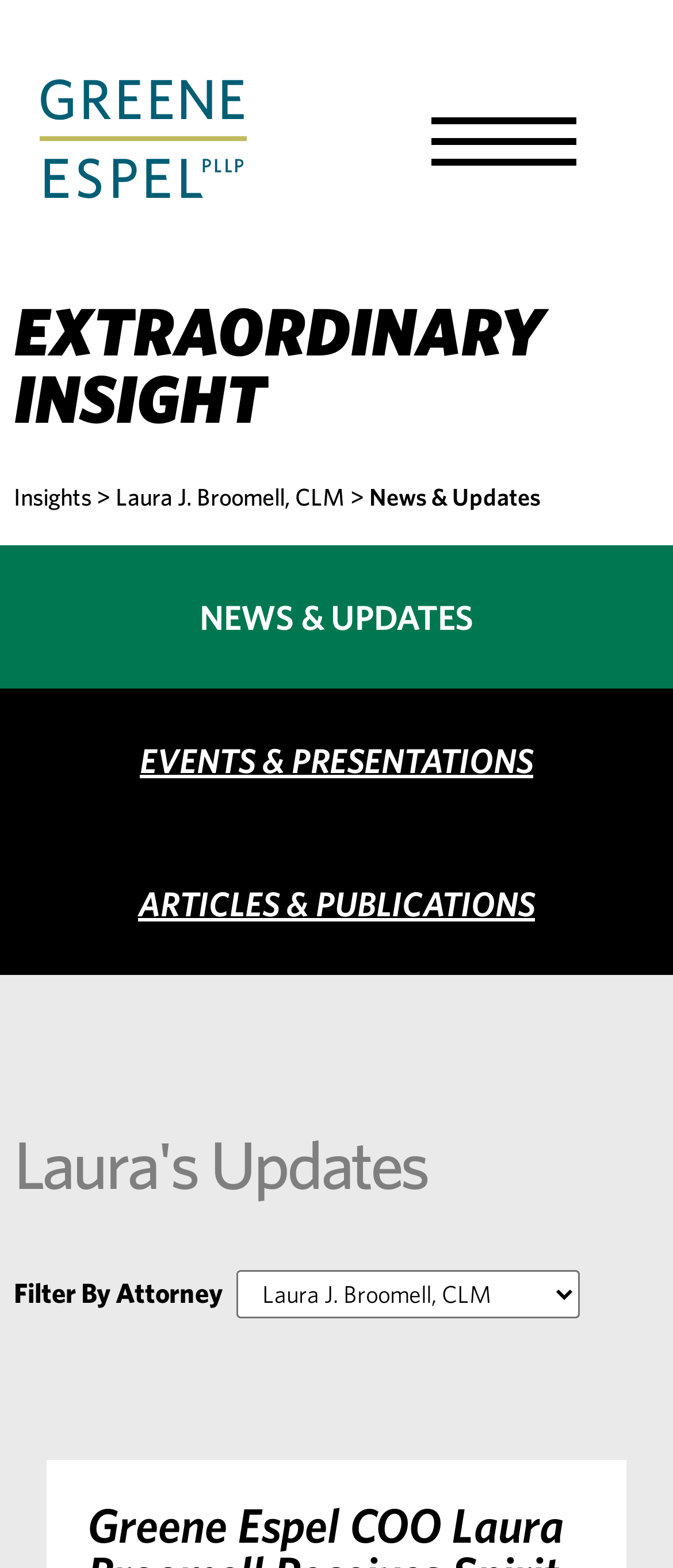Determine the bounding box coordinates of the target area to click to execute the following instruction: "Read Laura's Updates."

[0.021, 0.721, 0.979, 0.764]